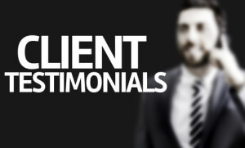What is the man in the image doing?
Please provide a detailed and comprehensive answer to the question.

The caption describes the man in professional attire as 'partially blurred, engaged in a phone conversation', indicating that he is involved in a phone call.